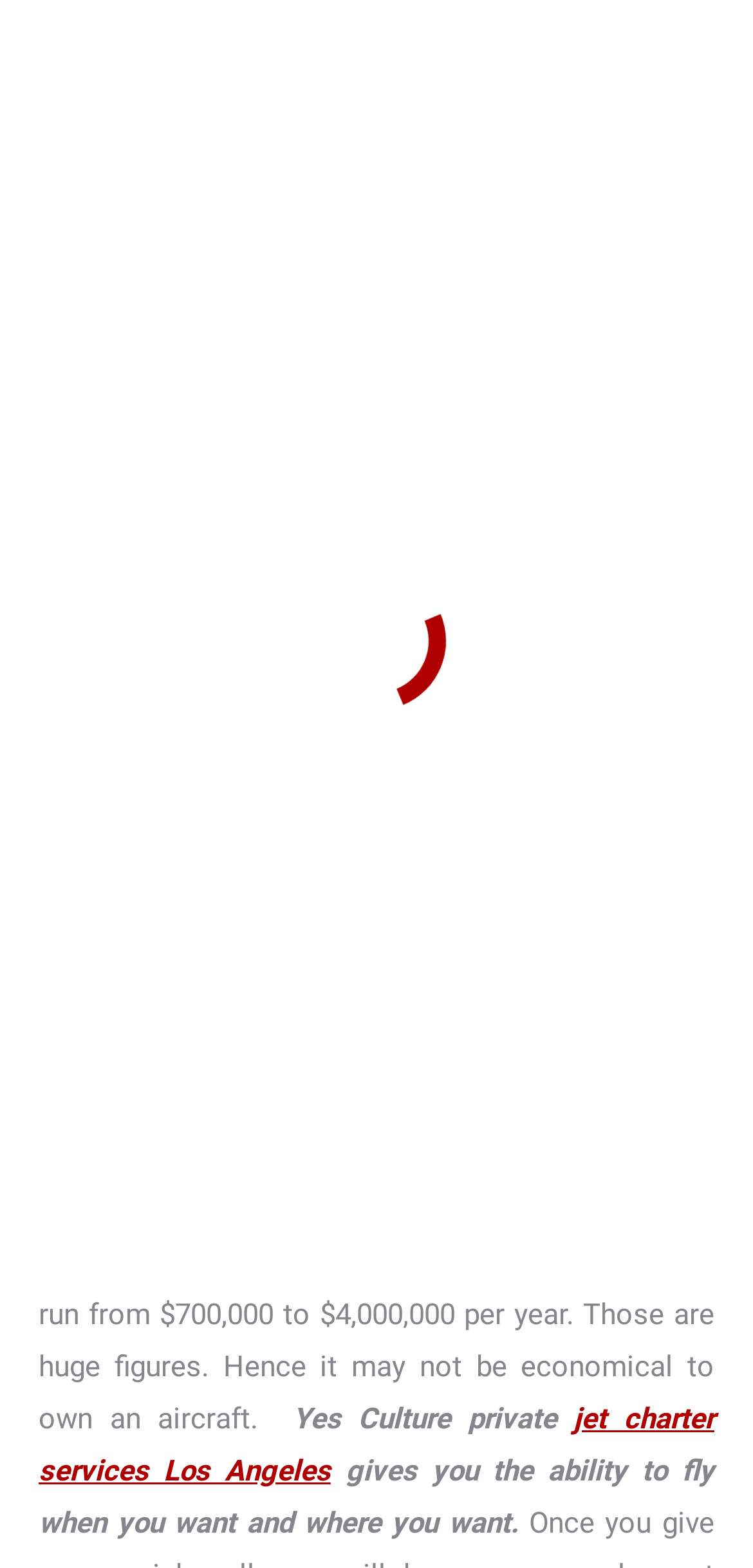Please provide a brief answer to the question using only one word or phrase: 
What is the cost range of owning a private jet?

$700,000 to $4,000,000 per year